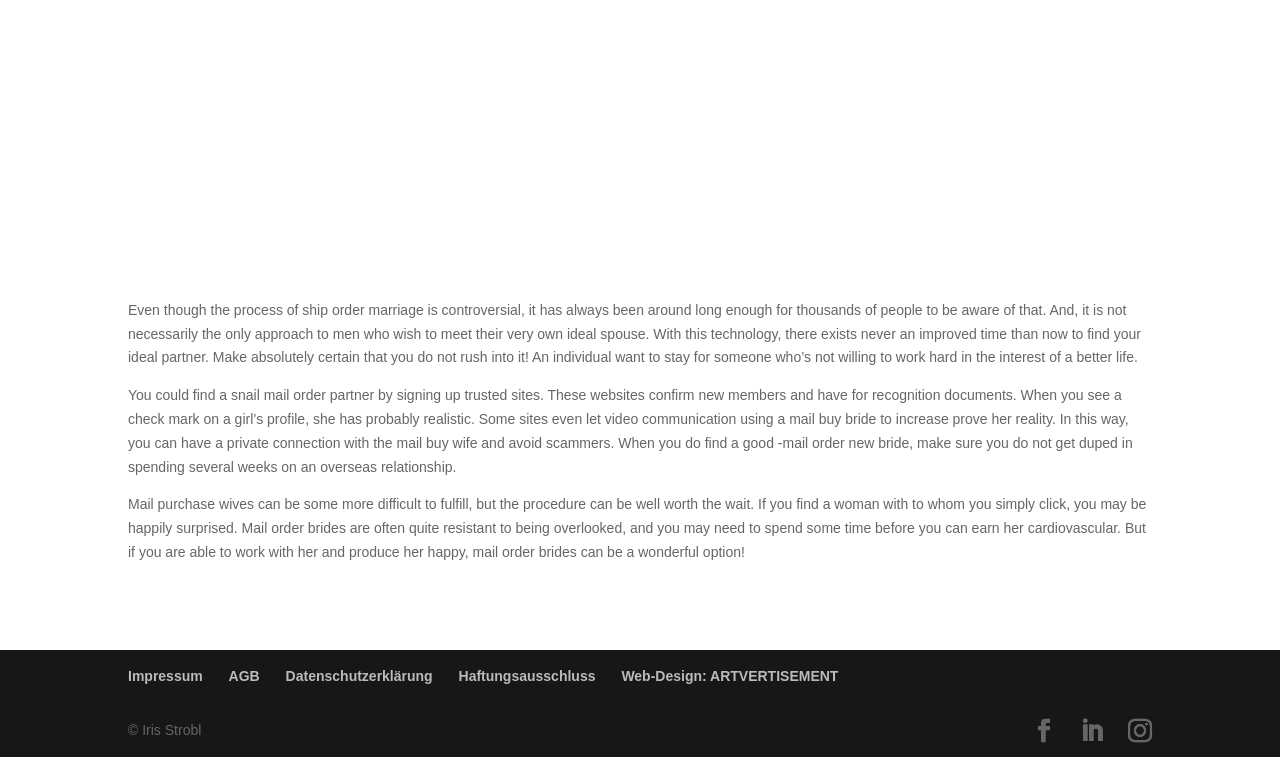How many paragraphs of text are present on the webpage?
Based on the image, give a one-word or short phrase answer.

3